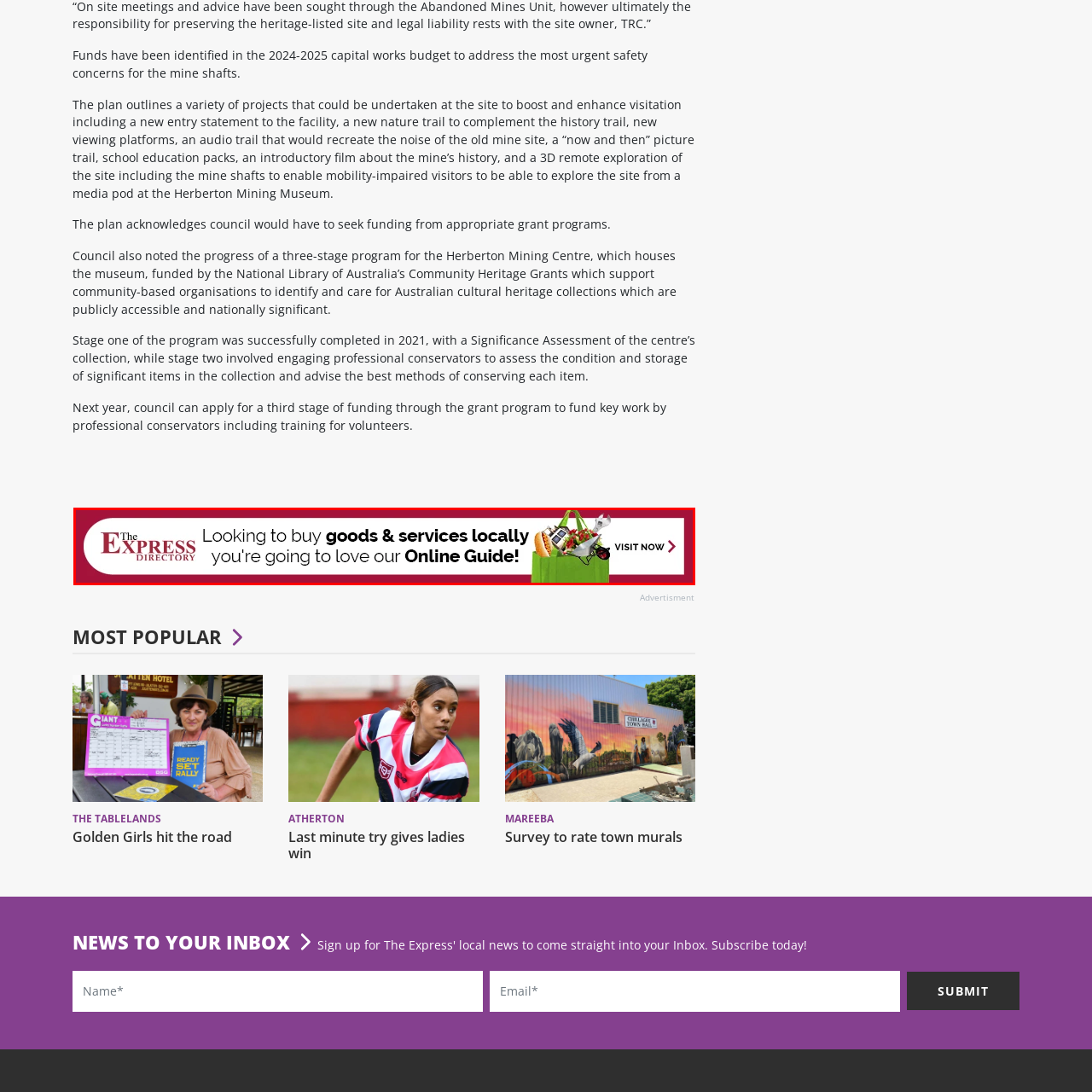What does the shopping bag represent?
Look at the image contained within the red bounding box and provide a detailed answer based on the visual details you can infer from it.

The shopping bag is filled with various items, which implies that it represents a convenient and local shopping experience, as emphasized by the text in the advertisement.